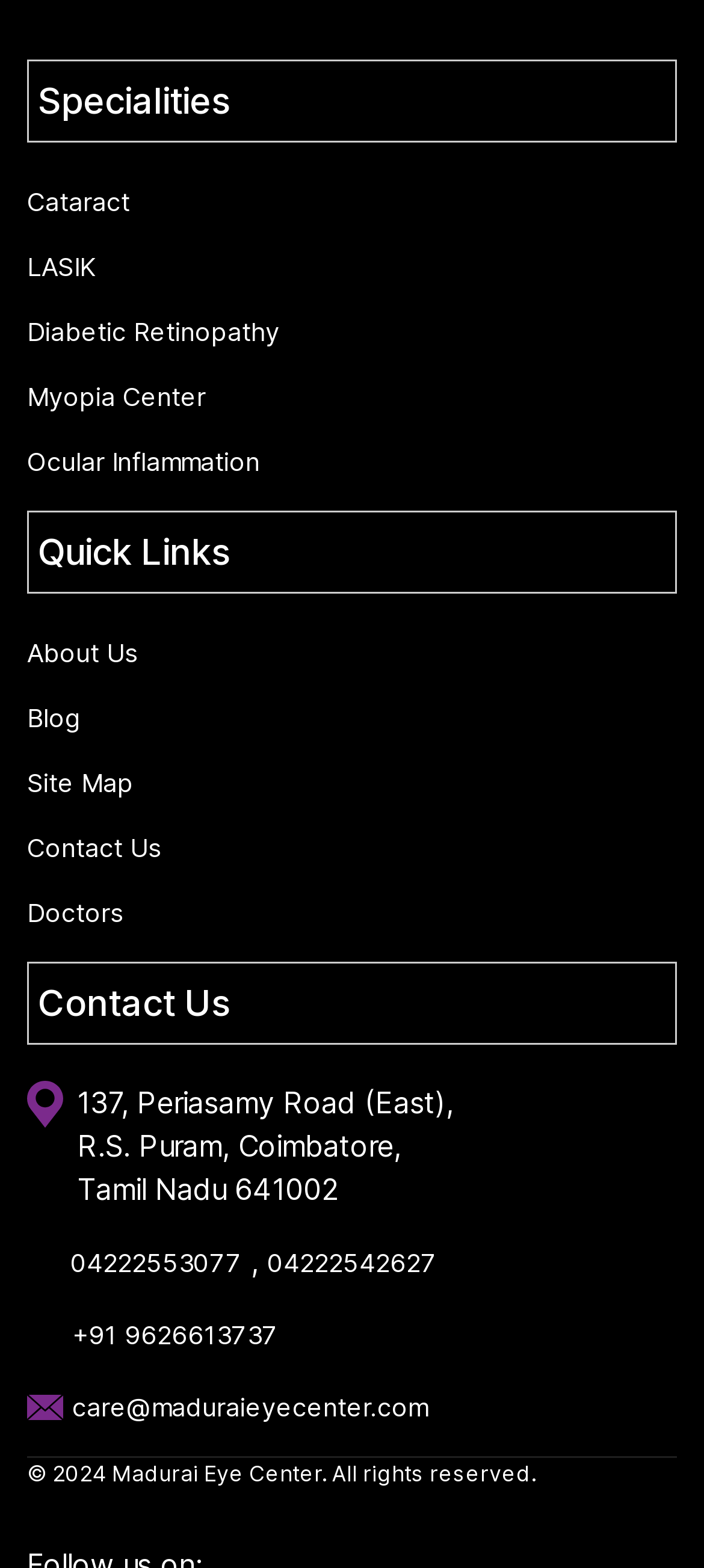Observe the image and answer the following question in detail: What is the topic of the links below 'Follow us on:'?

I analyzed the text of the links below 'Follow us on:' and found that they are all related to eye care, such as 'Top Eye Care Center in Coimbatore', 'Cataract Surgery Hospital Coimbatore', etc.